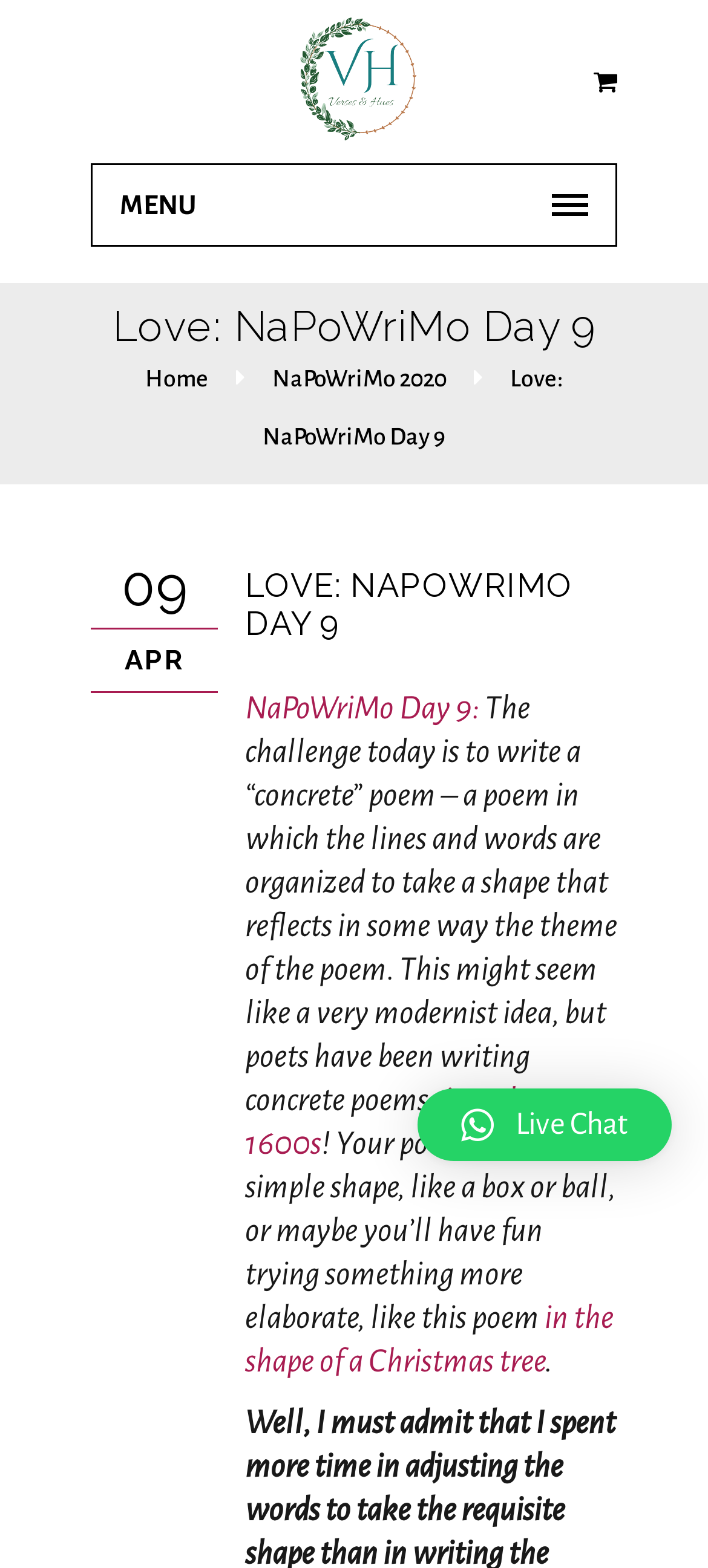What is the theme of the poem?
Provide a detailed and well-explained answer to the question.

The theme of the poem can be inferred from the heading 'Love: NaPoWriMo Day 9' and the text 'LOVE: NAPOWRIMO DAY 9' which suggests that the poem is about love.